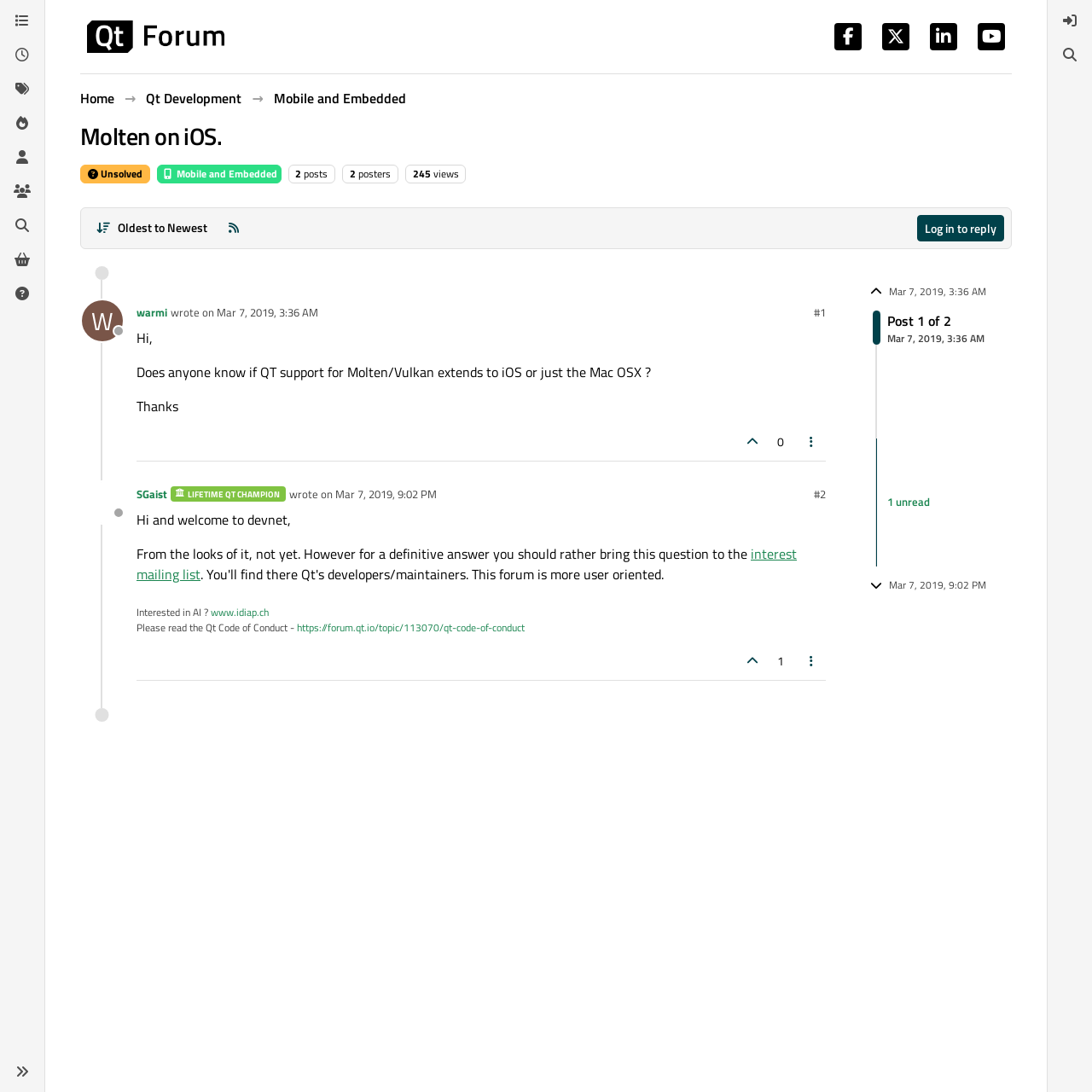Answer this question in one word or a short phrase: How many posts are in this thread?

2